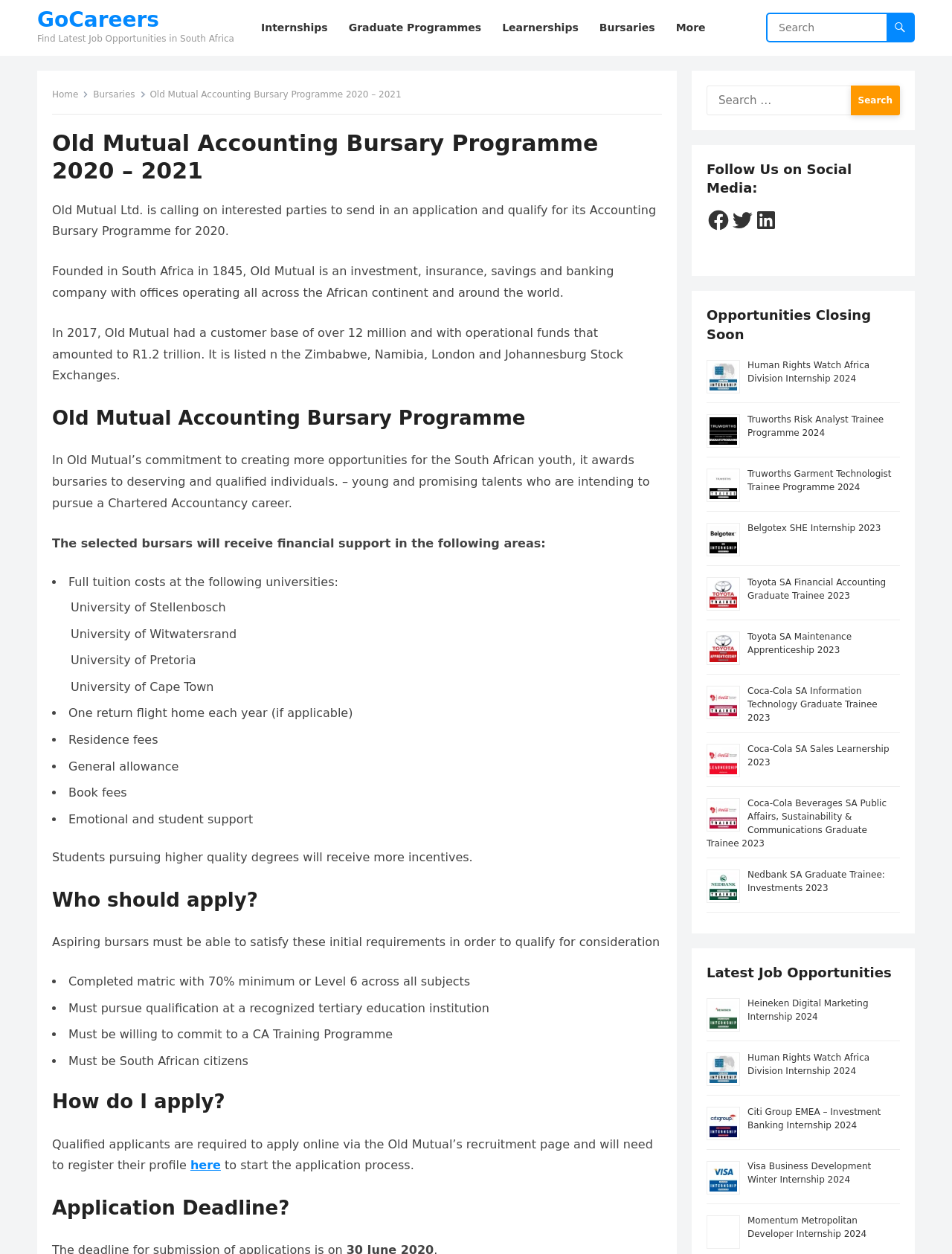Using the details from the image, please elaborate on the following question: How many opportunities are listed under 'Opportunities Closing Soon'?

There are five opportunities listed under 'Opportunities Closing Soon', which are Human Rights Watch Africa Division Internship 2024, Truworths Risk Analyst Trainee Programme 2024, Truworths Garment Technologist Trainee Programme 2024, Belgotex SHE Internship 2023, and Toyota SA Financial Accounting Graduate Trainee 2023.